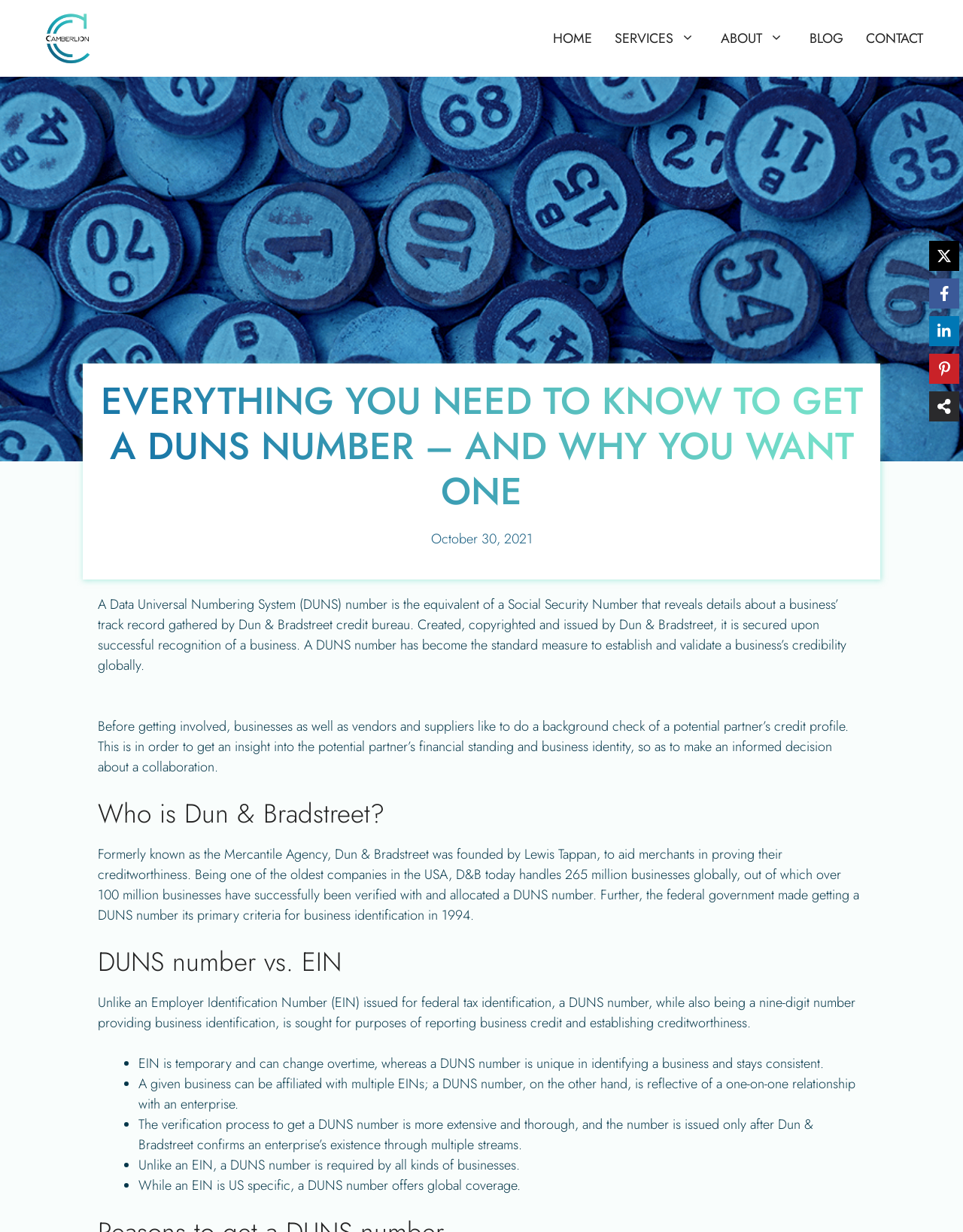Who founded Dun & Bradstreet?
Carefully examine the image and provide a detailed answer to the question.

The webpage states that Dun & Bradstreet was founded by Lewis Tappan, formerly known as the Mercantile Agency, to aid merchants in proving their creditworthiness.